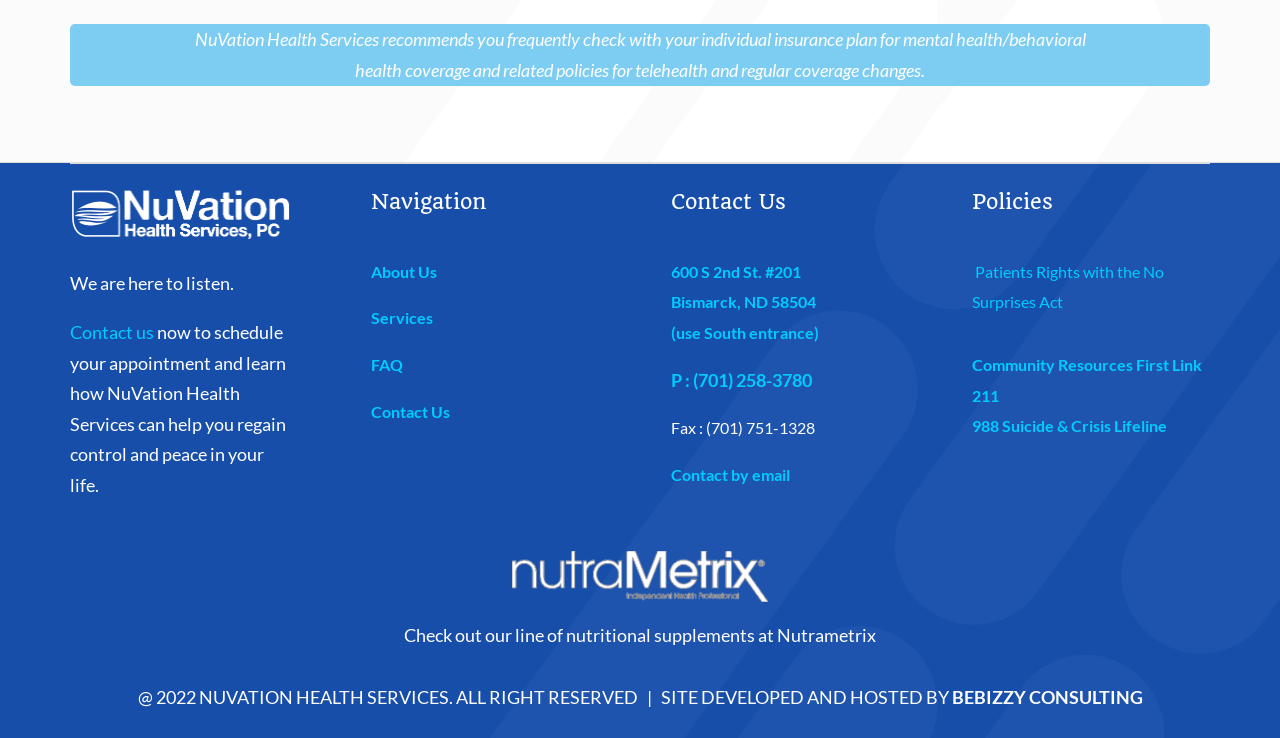Give a one-word or phrase response to the following question: What is the name of the company that developed the website?

BEBIZZY CONSULTING